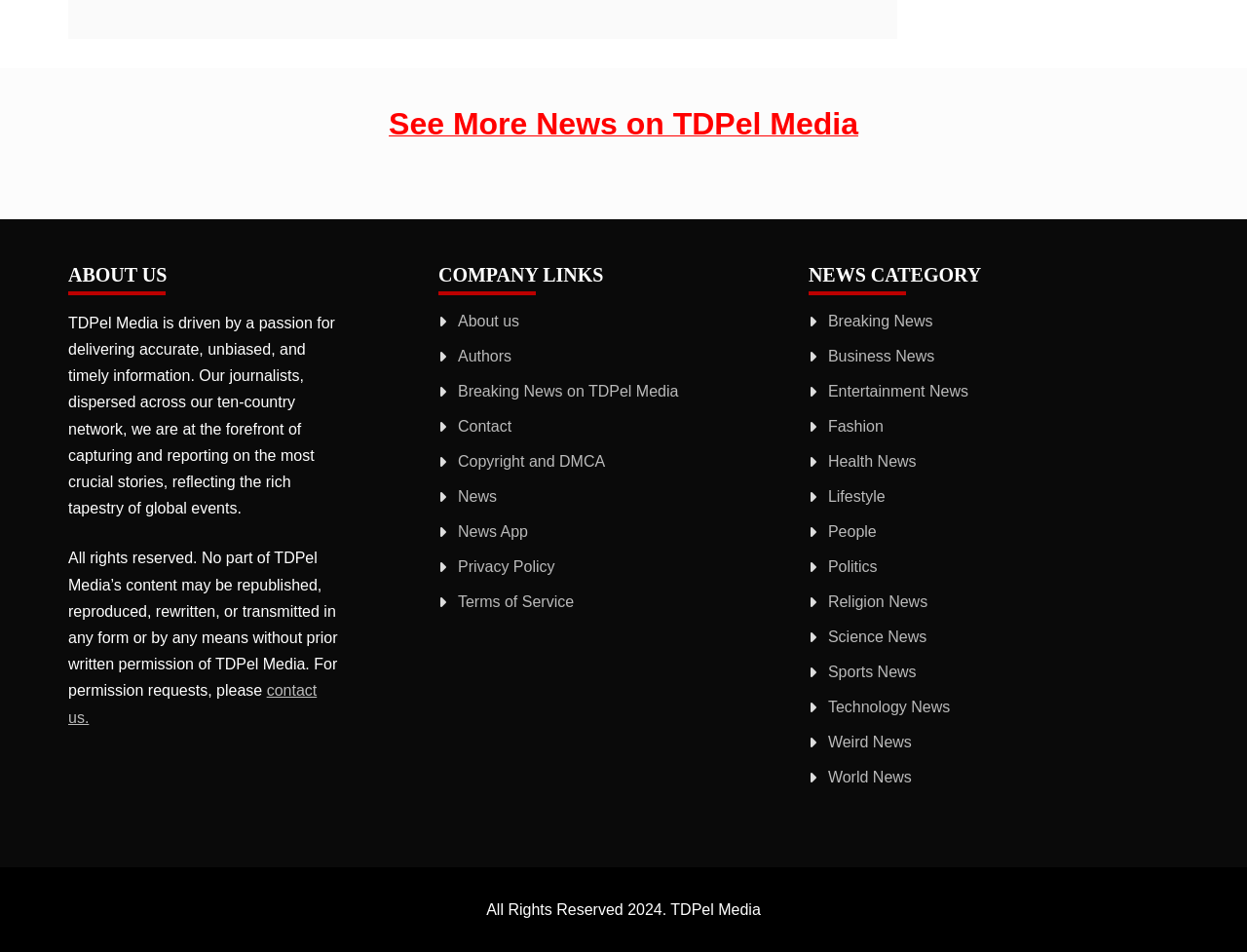For the following element description, predict the bounding box coordinates in the format (top-left x, top-left y, bottom-right x, bottom-right y). All values should be floating point numbers between 0 and 1. Description: Facebook-f

None